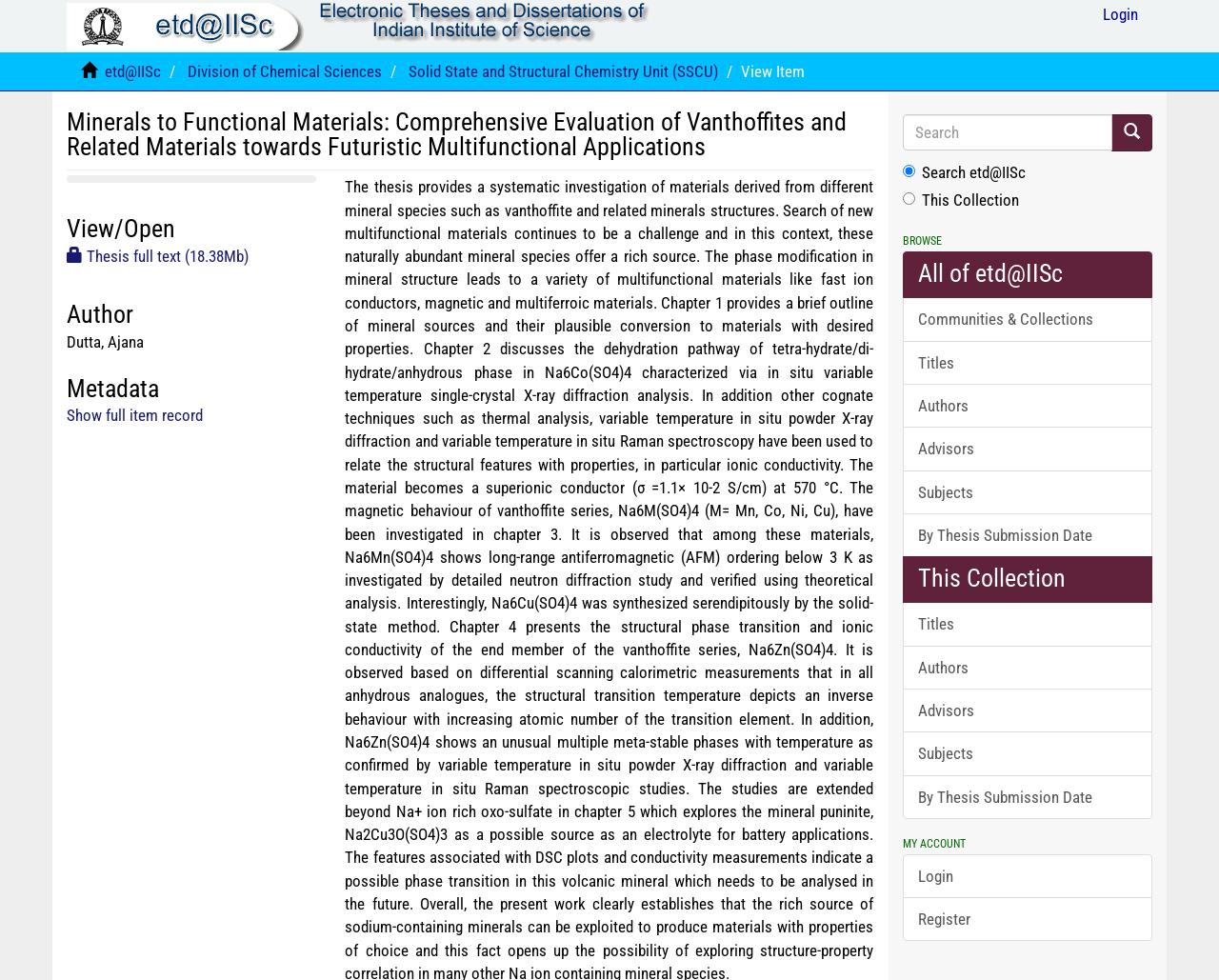Point out the bounding box coordinates of the section to click in order to follow this instruction: "Show full item record".

[0.055, 0.414, 0.166, 0.434]